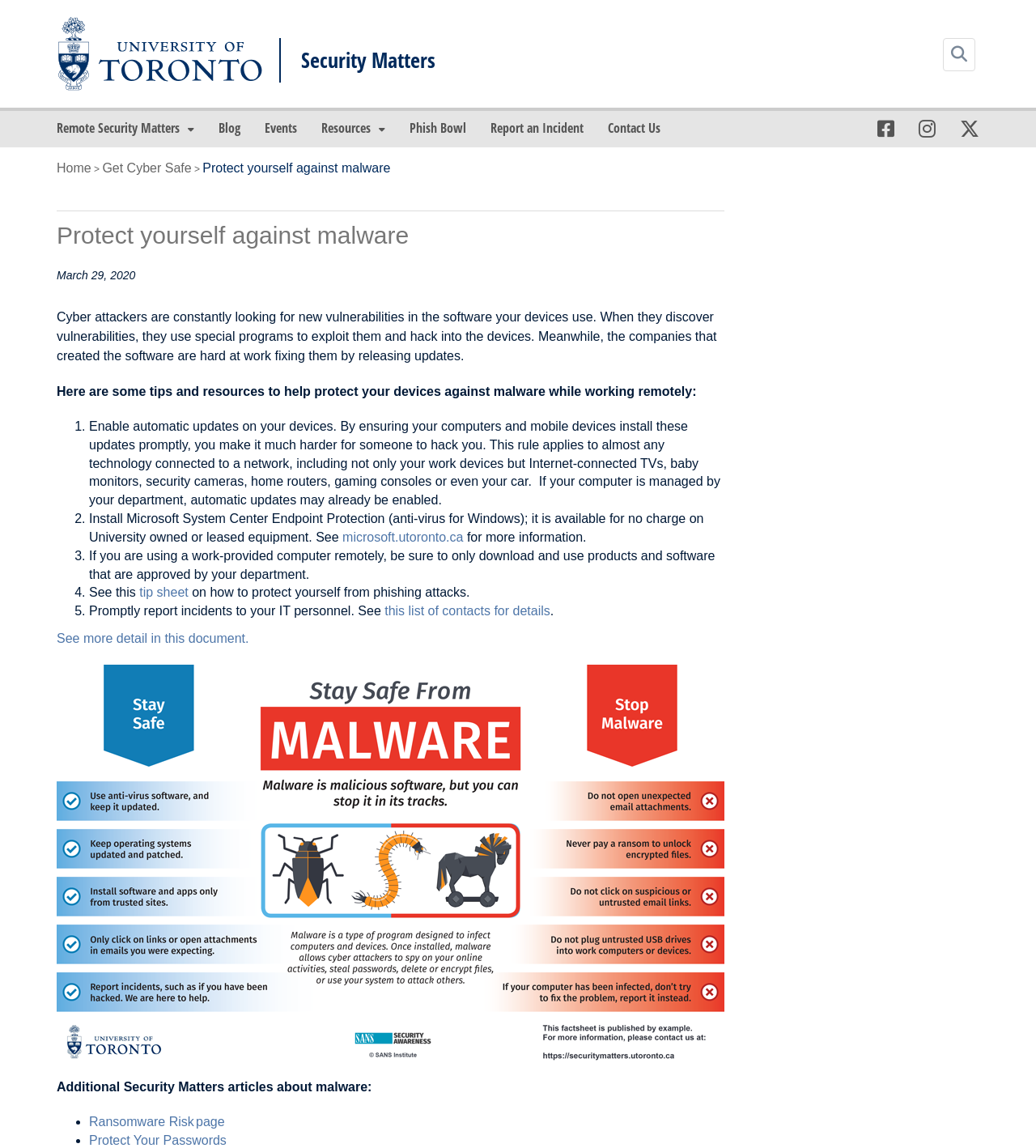Provide a one-word or short-phrase response to the question:
What is the purpose of Microsoft System Center Endpoint Protection?

Anti-virus for Windows